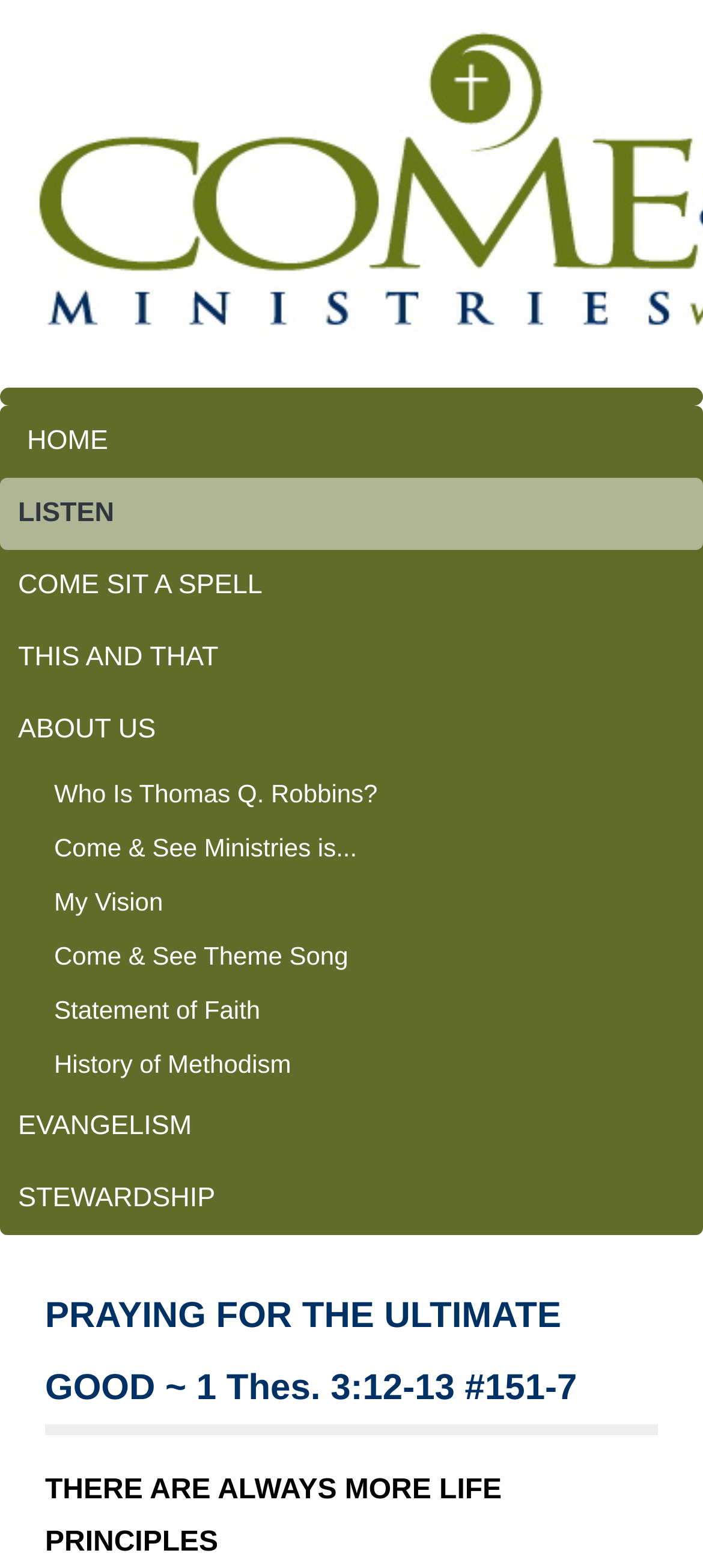What is the name of the ministry?
Please provide a single word or phrase as your answer based on the screenshot.

Come & See Ministries